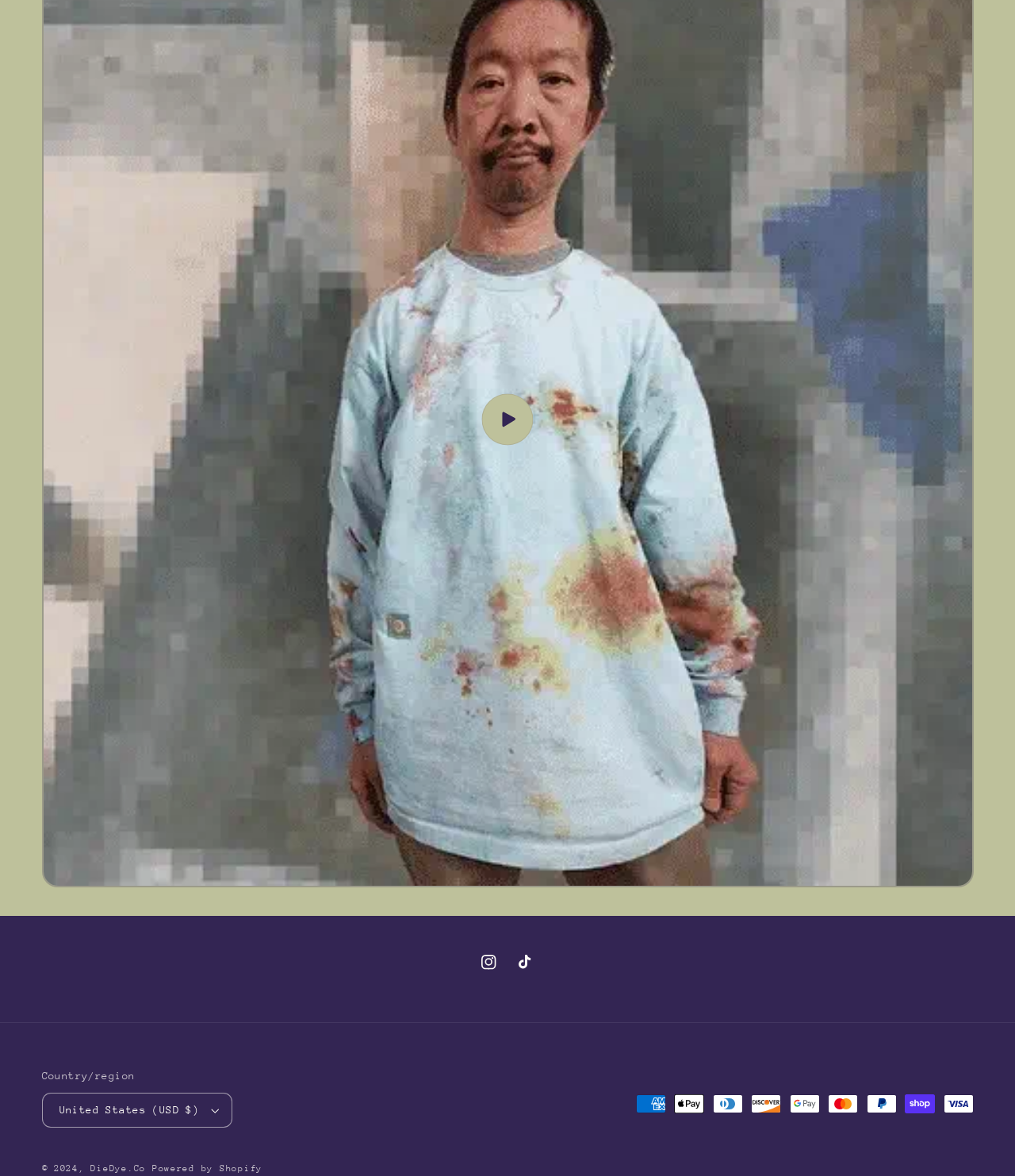What is the copyright year?
Using the image, respond with a single word or phrase.

2024